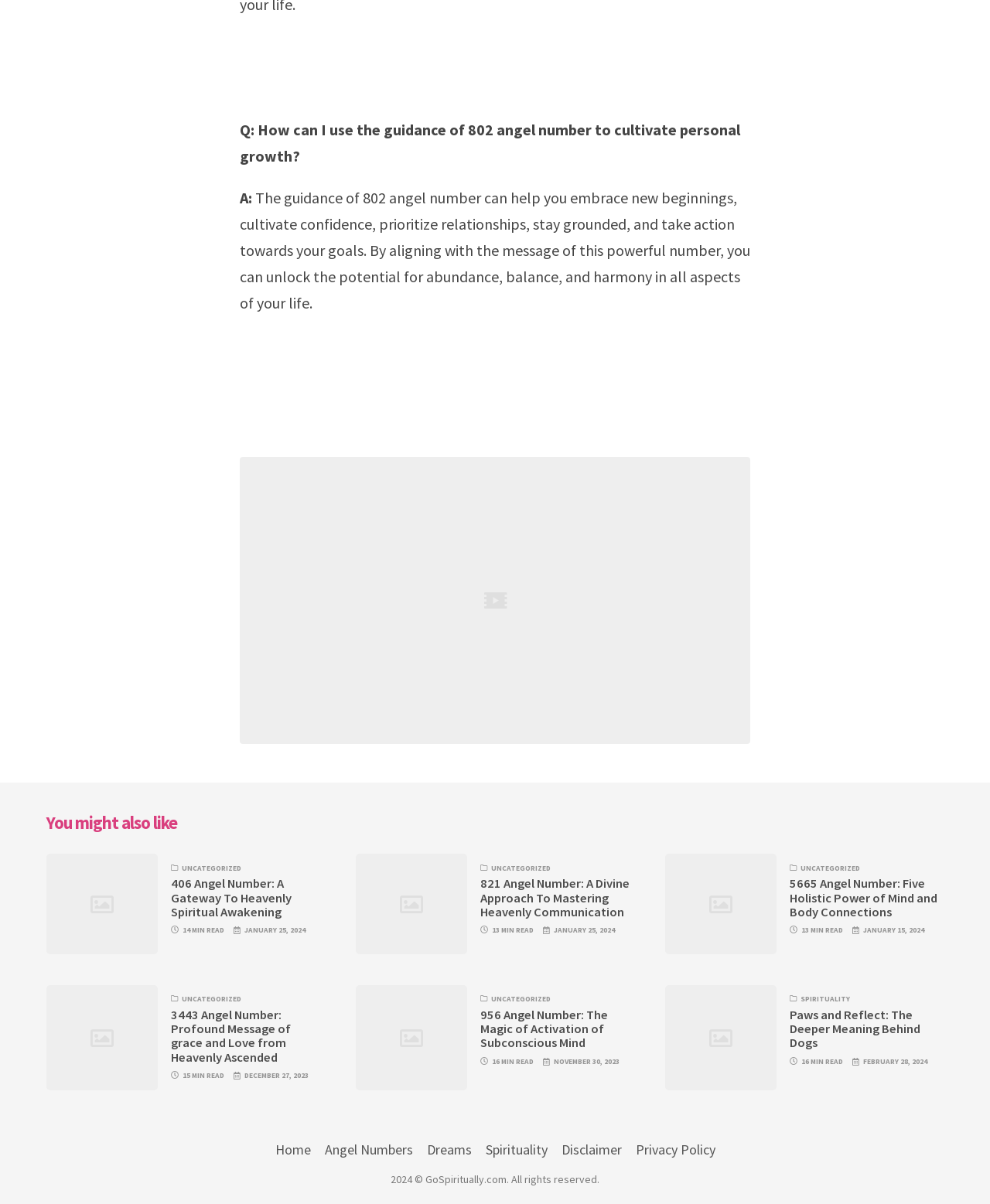Locate the bounding box coordinates of the area that needs to be clicked to fulfill the following instruction: "Visit the 'Angel Numbers' page". The coordinates should be in the format of four float numbers between 0 and 1, namely [left, top, right, bottom].

[0.328, 0.947, 0.417, 0.962]